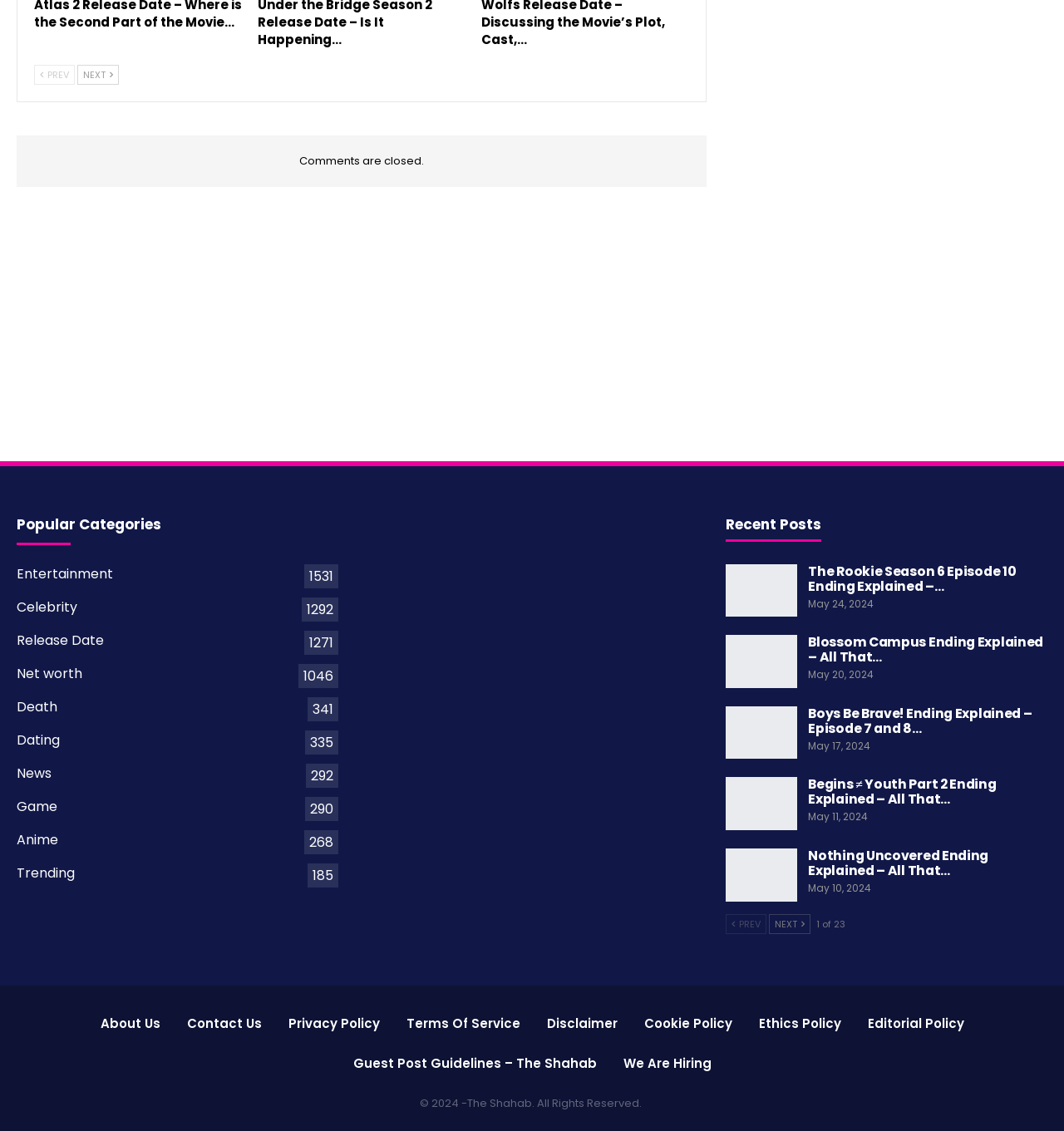Provide a brief response to the question below using one word or phrase:
What is the purpose of the 'Recent Posts' section?

Display recent posts